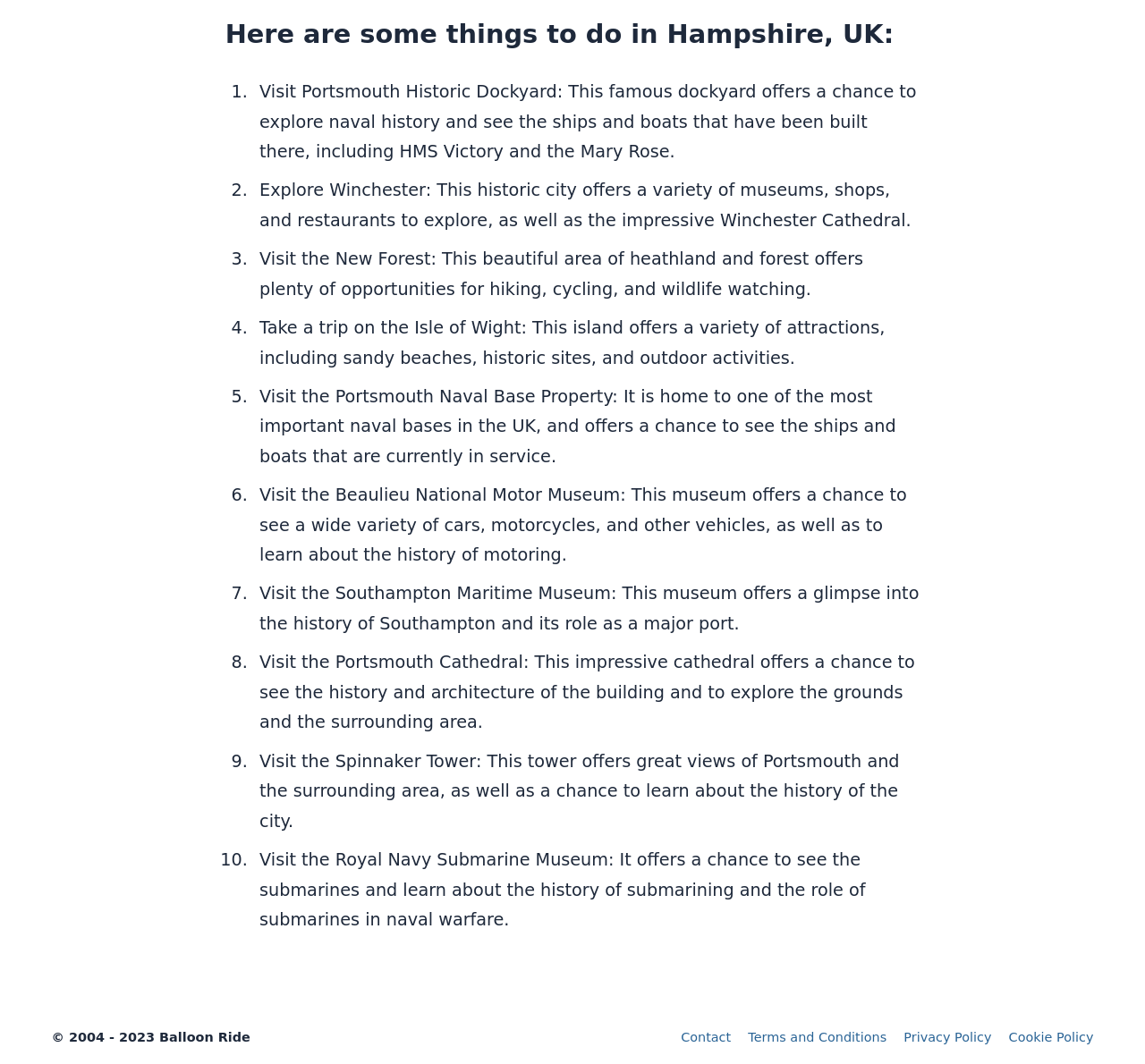Using the information from the screenshot, answer the following question thoroughly:
What is the copyright year range?

I looked at the static text element within the contentinfo element, which describes the copyright information, and found that the year range is from 2004 to 2023.